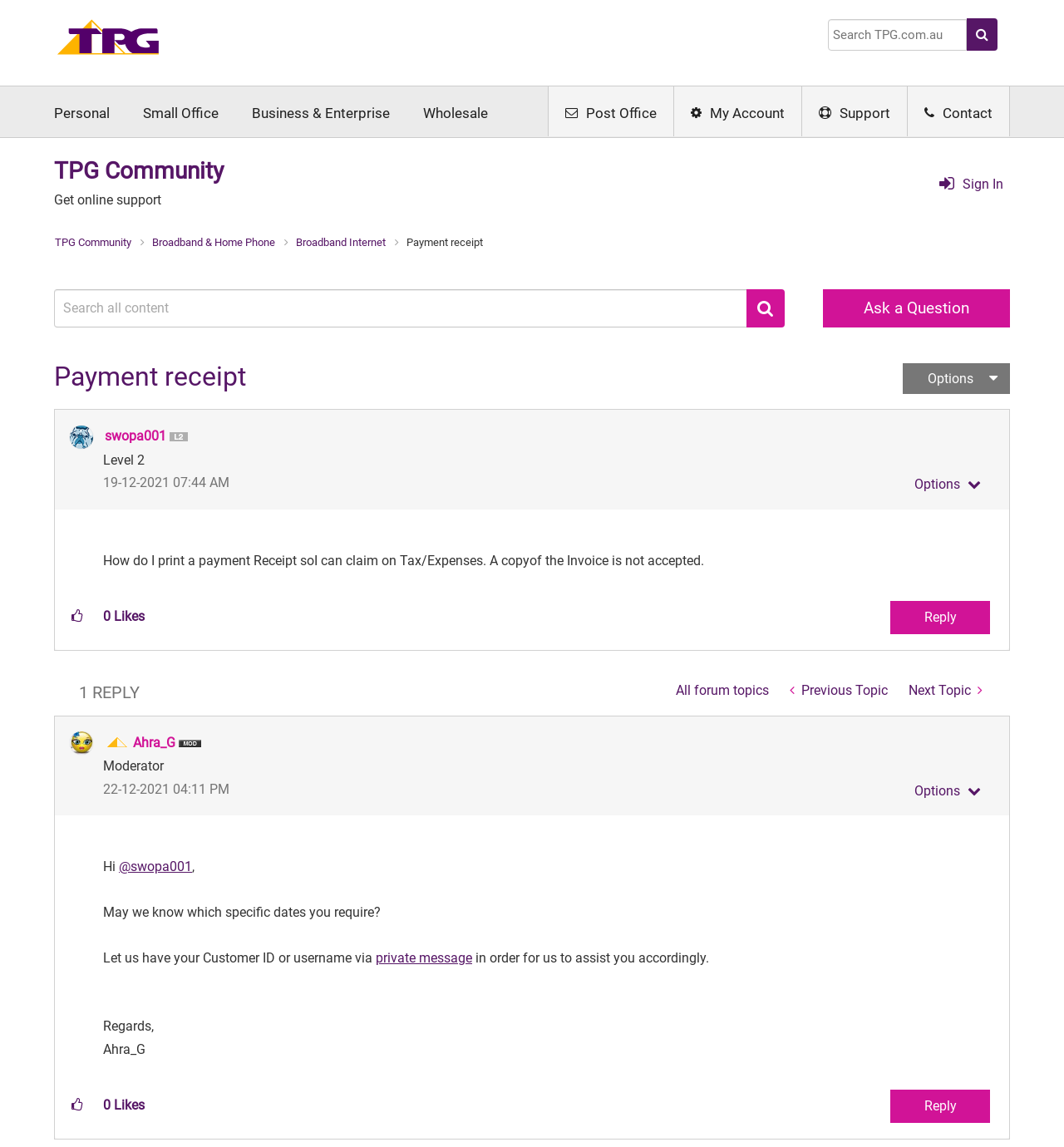Determine the coordinates of the bounding box that should be clicked to complete the instruction: "Search for something". The coordinates should be represented by four float numbers between 0 and 1: [left, top, right, bottom].

[0.778, 0.017, 0.909, 0.044]